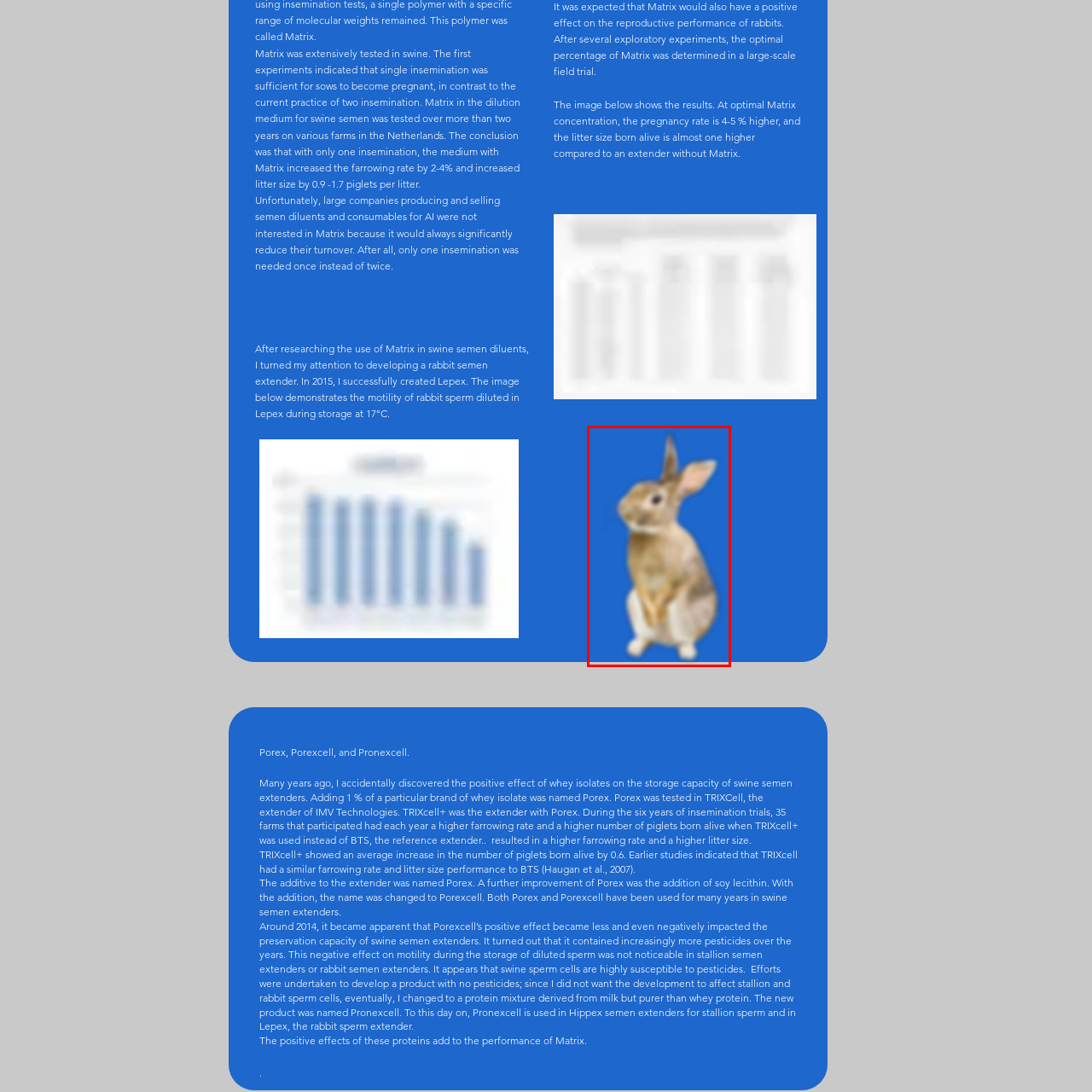Please provide a one-word or phrase response to the following question by examining the image within the red boundary:
What is the significance of 17°C in the context?

Storage temperature